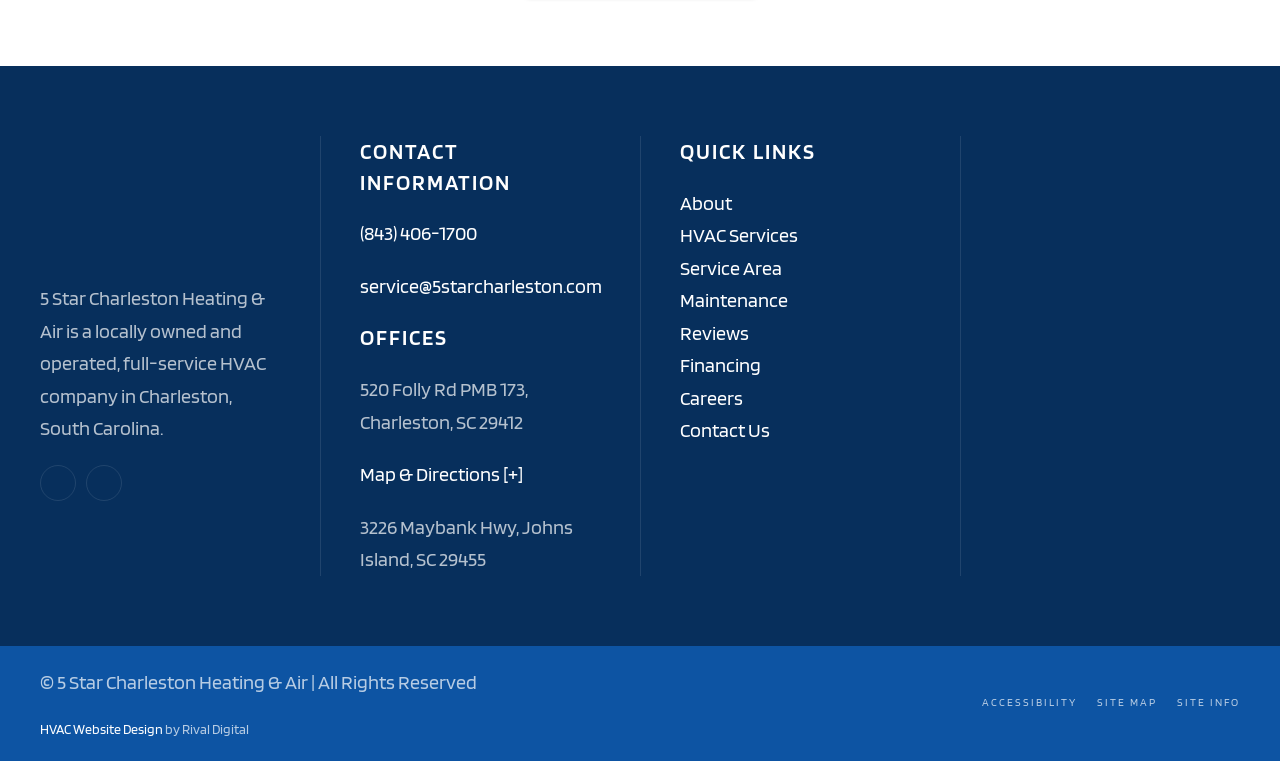What is the last quick link?
Refer to the image and give a detailed answer to the question.

I found the quick links by looking at the section with the heading 'QUICK LINKS', and the last link in the list is 'Contact Us'.